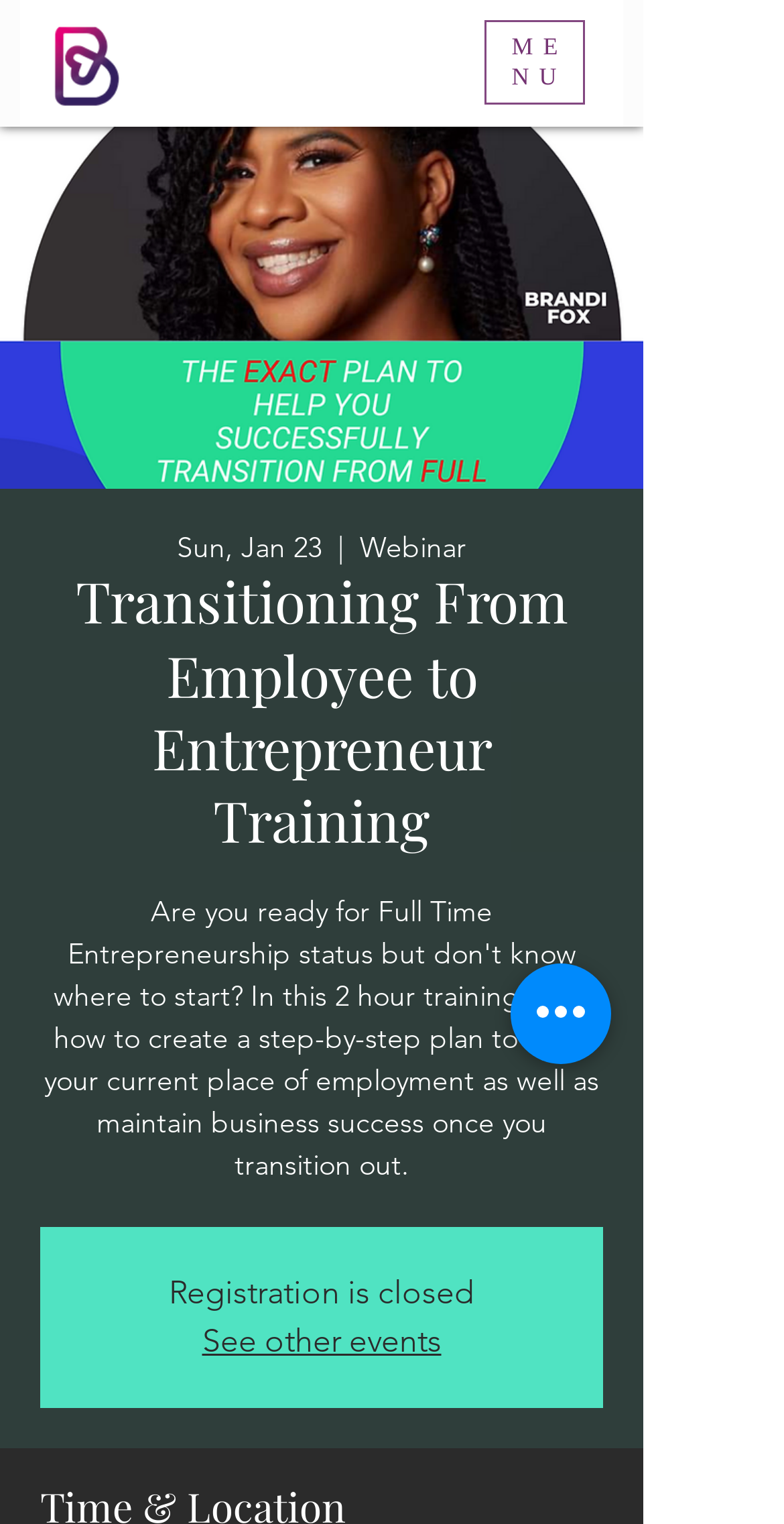What is the purpose of the button at the top right corner?
Please answer the question with a detailed and comprehensive explanation.

The button at the top right corner has a popup dialog, and its purpose is to open the navigation menu, as indicated by the text 'Open navigation menu'.